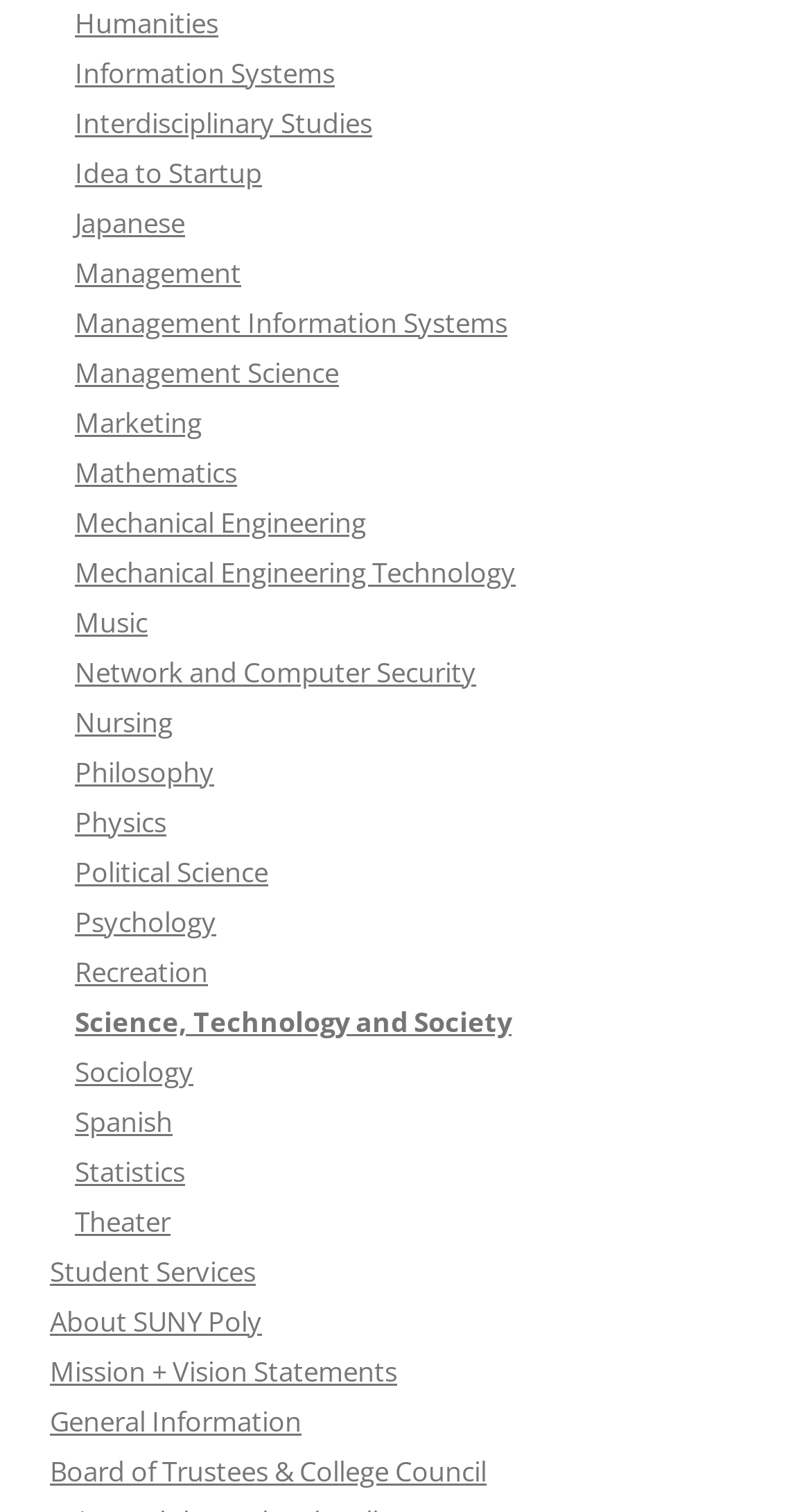Please determine the bounding box coordinates of the section I need to click to accomplish this instruction: "Access Student Services".

[0.062, 0.828, 0.315, 0.853]